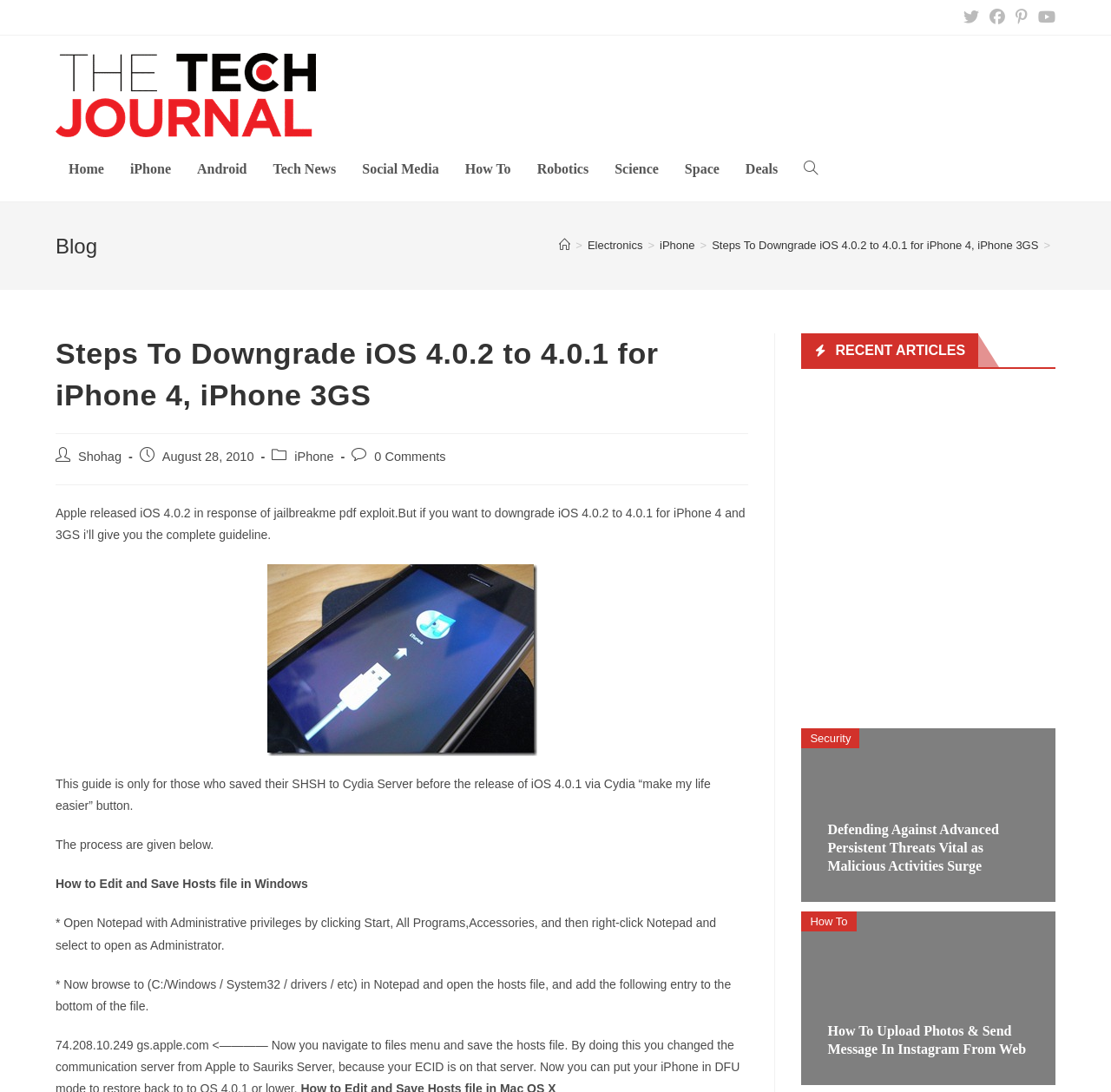What is the purpose of this webpage?
Look at the webpage screenshot and answer the question with a detailed explanation.

The webpage provides a guideline for downgrading iOS 4.0.2 to 4.0.1 for iPhone 4 and 3GS, specifically for those who saved their SHSH to Cydia Server before the release of iOS 4.0.1.